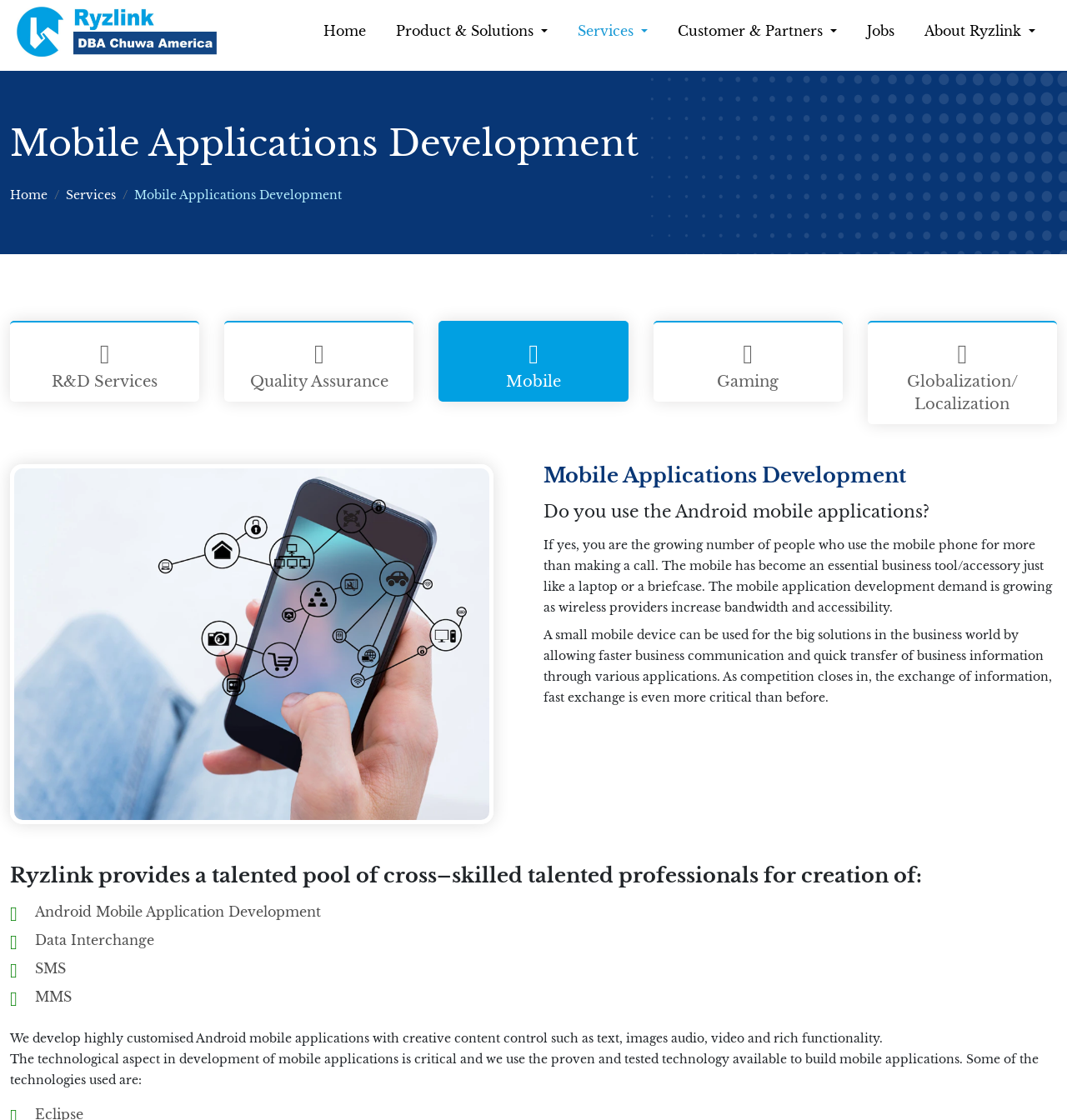Your task is to extract the text of the main heading from the webpage.

Mobile Applications Development